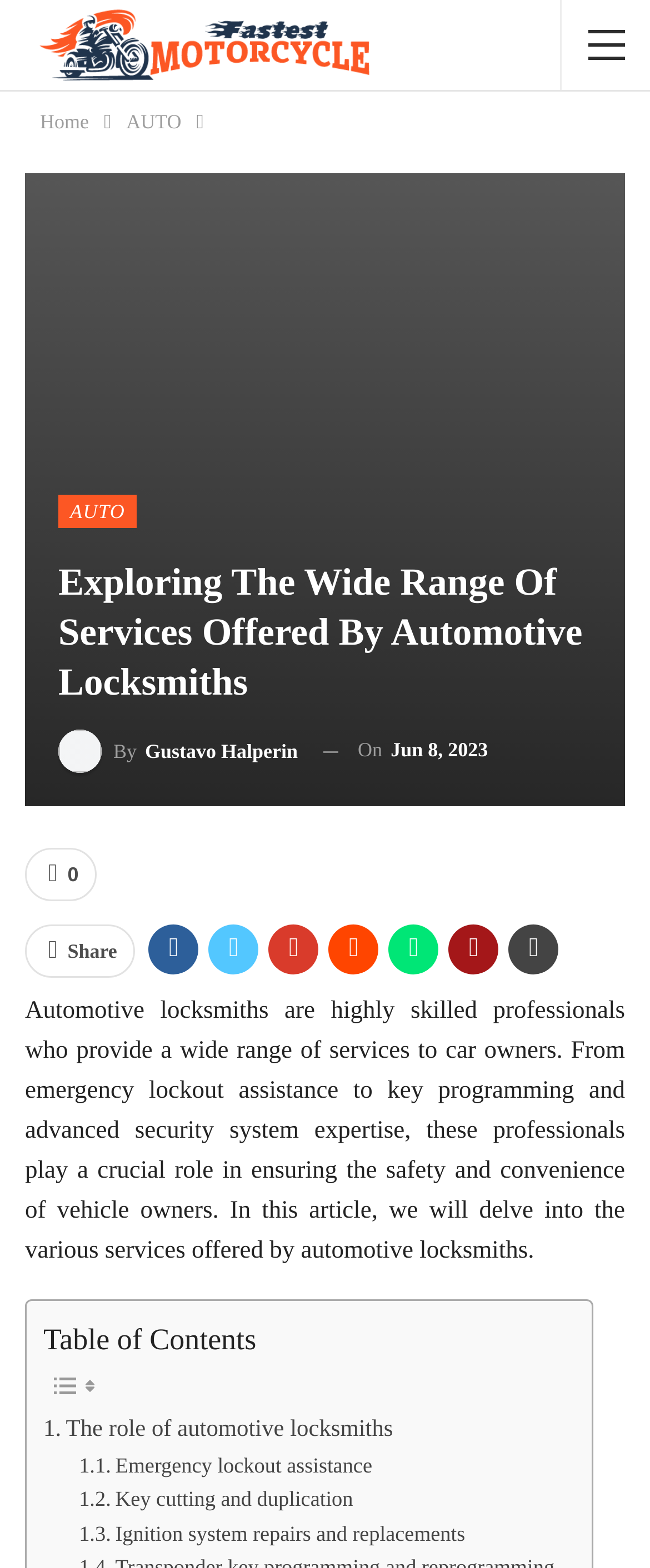Give a one-word or short phrase answer to the question: 
What is the date of this article?

Jun 8, 2023